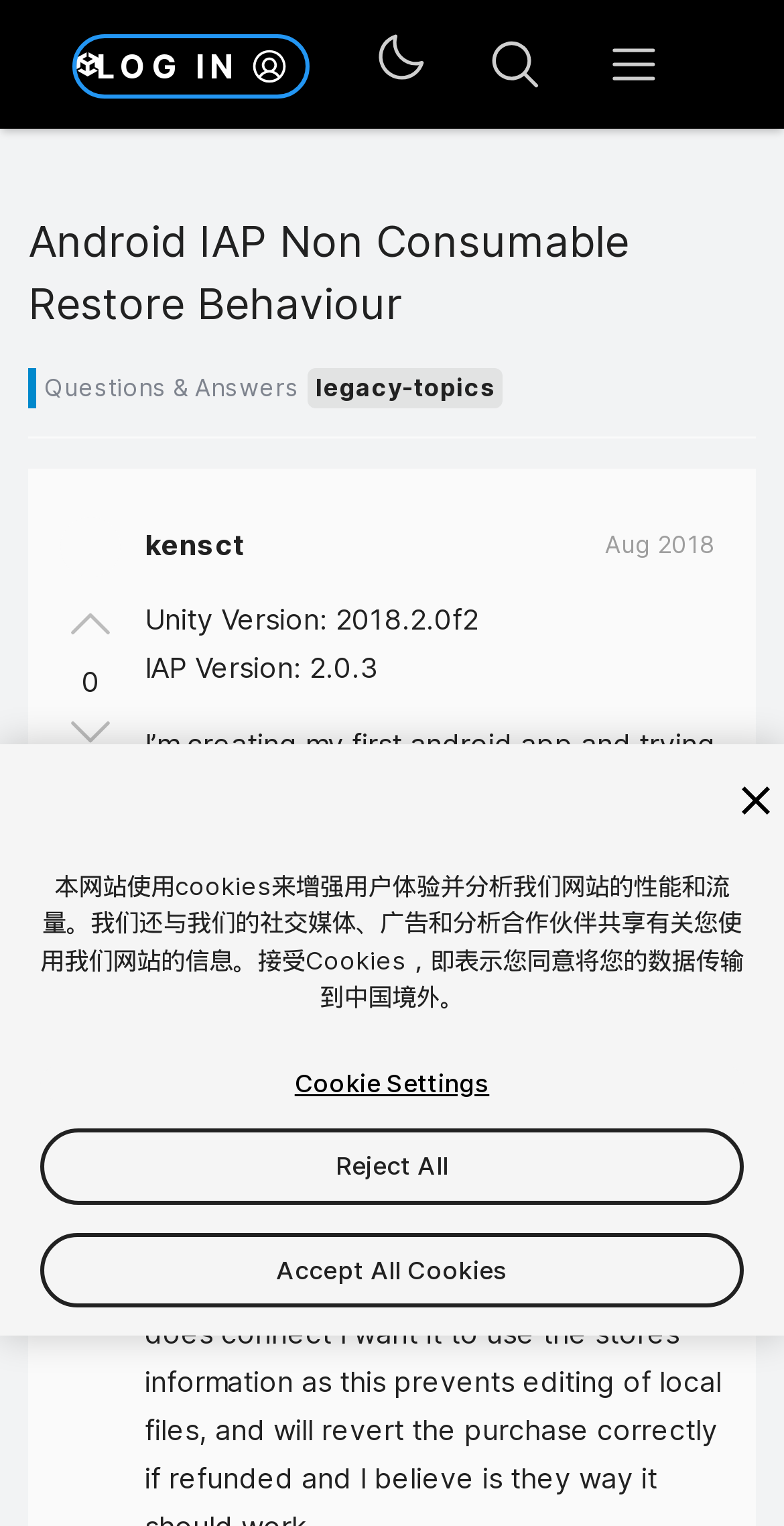Please specify the bounding box coordinates in the format (top-left x, top-left y, bottom-right x, bottom-right y), with all values as floating point numbers between 0 and 1. Identify the bounding box of the UI element described by: Questions & Answers

[0.036, 0.241, 0.382, 0.268]